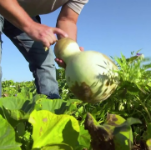Where is Whalen Wuertz's farm located?
Refer to the image and provide a concise answer in one word or phrase.

Pinal County, Arizona